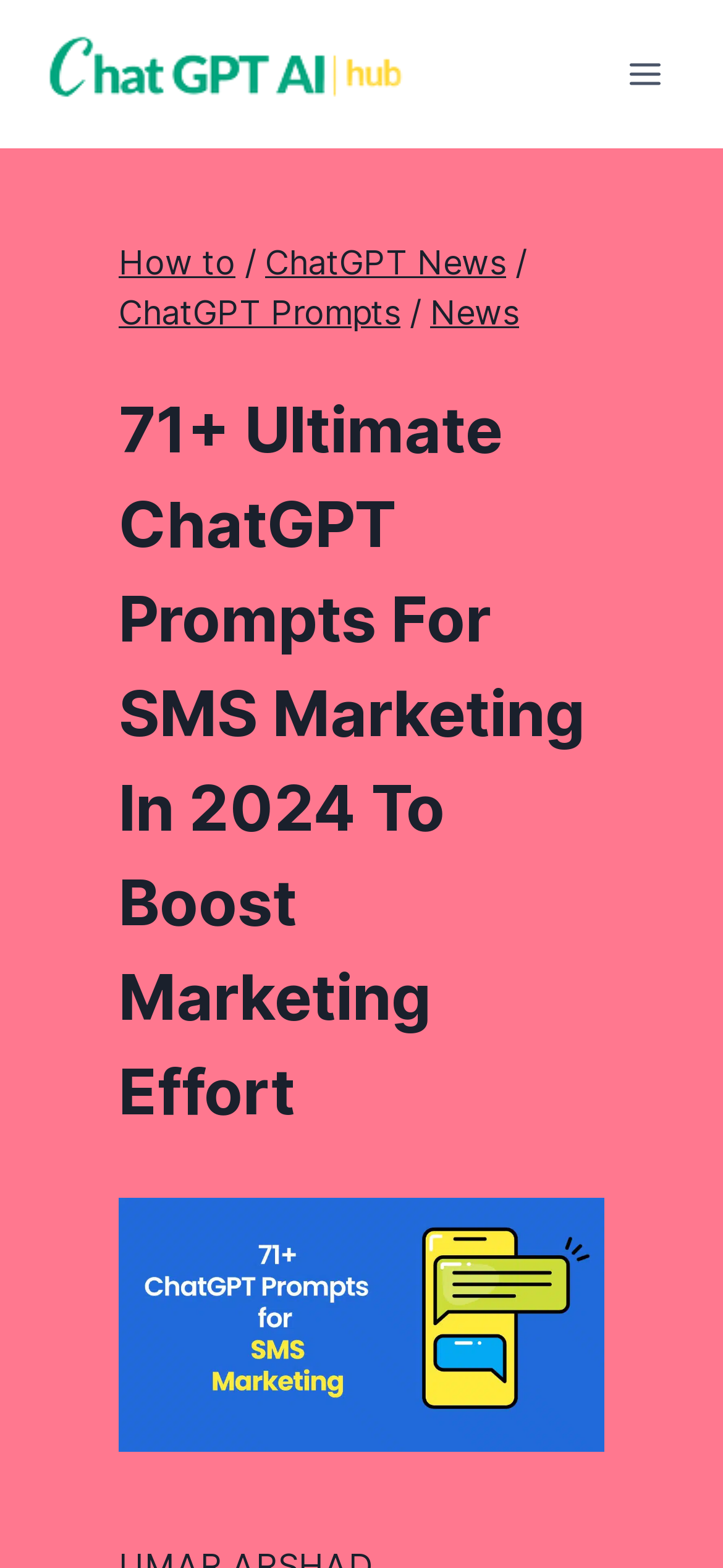Deliver a detailed narrative of the webpage's visual and textual elements.

The webpage appears to be an article about using ChatGPT for SMS marketing, with a focus on providing ultimate prompts for boosting marketing efforts in 2024. 

At the top left of the page, there is a logo for ChatGPT AI Hub, accompanied by a button to open a menu on the top right. The menu contains links to various sections, including "How to", "ChatGPT News", "ChatGPT Prompts", and "News". 

Below the menu, the main content of the page begins with a heading that summarizes the article's topic. The heading is followed by a figure that takes up a significant portion of the page, containing an image related to the best ChatGPT prompts for SMS marketing.